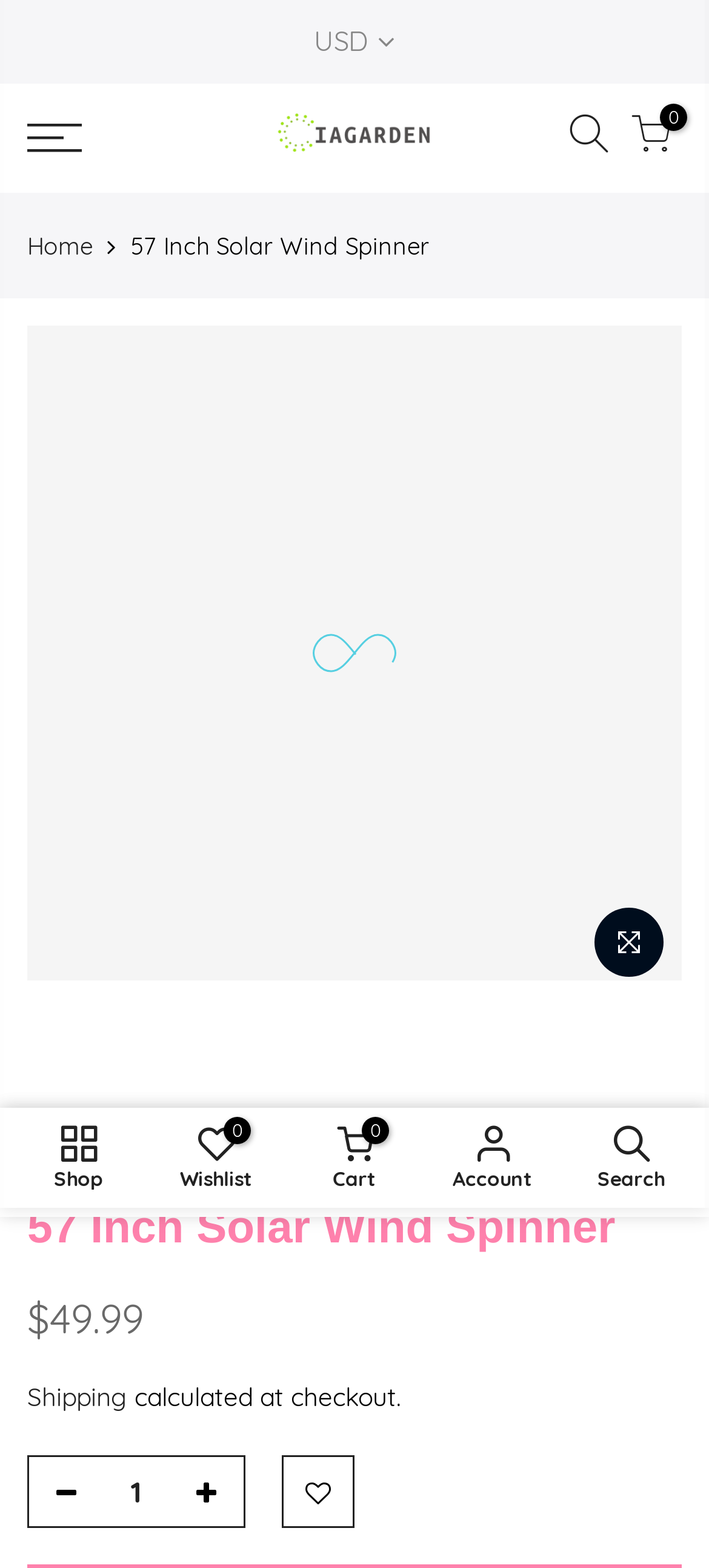Determine the main text heading of the webpage and provide its content.

57 Inch Solar Wind Spinner